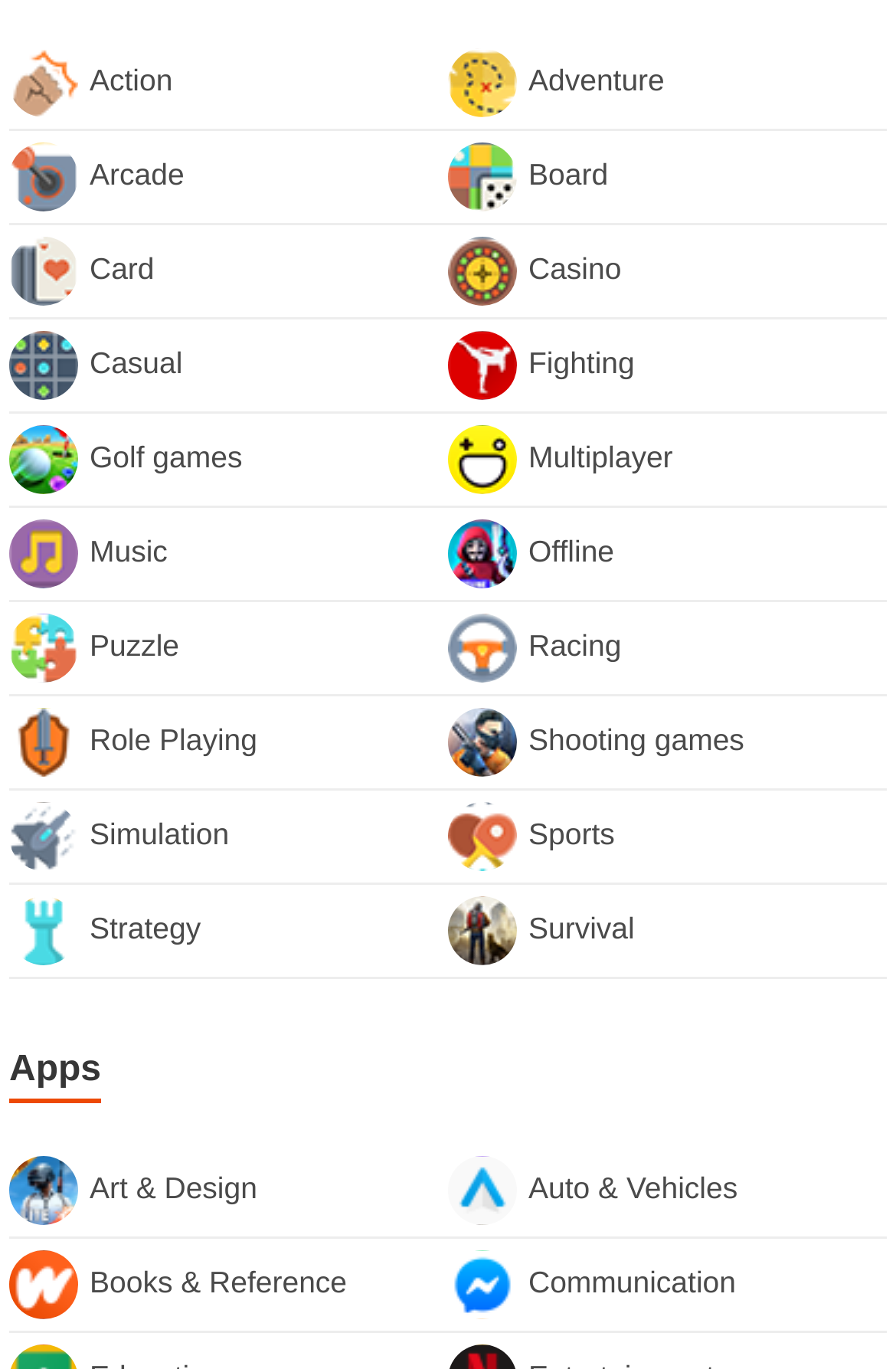Determine the bounding box coordinates (top-left x, top-left y, bottom-right x, bottom-right y) of the UI element described in the following text: Golf games

[0.01, 0.303, 0.5, 0.372]